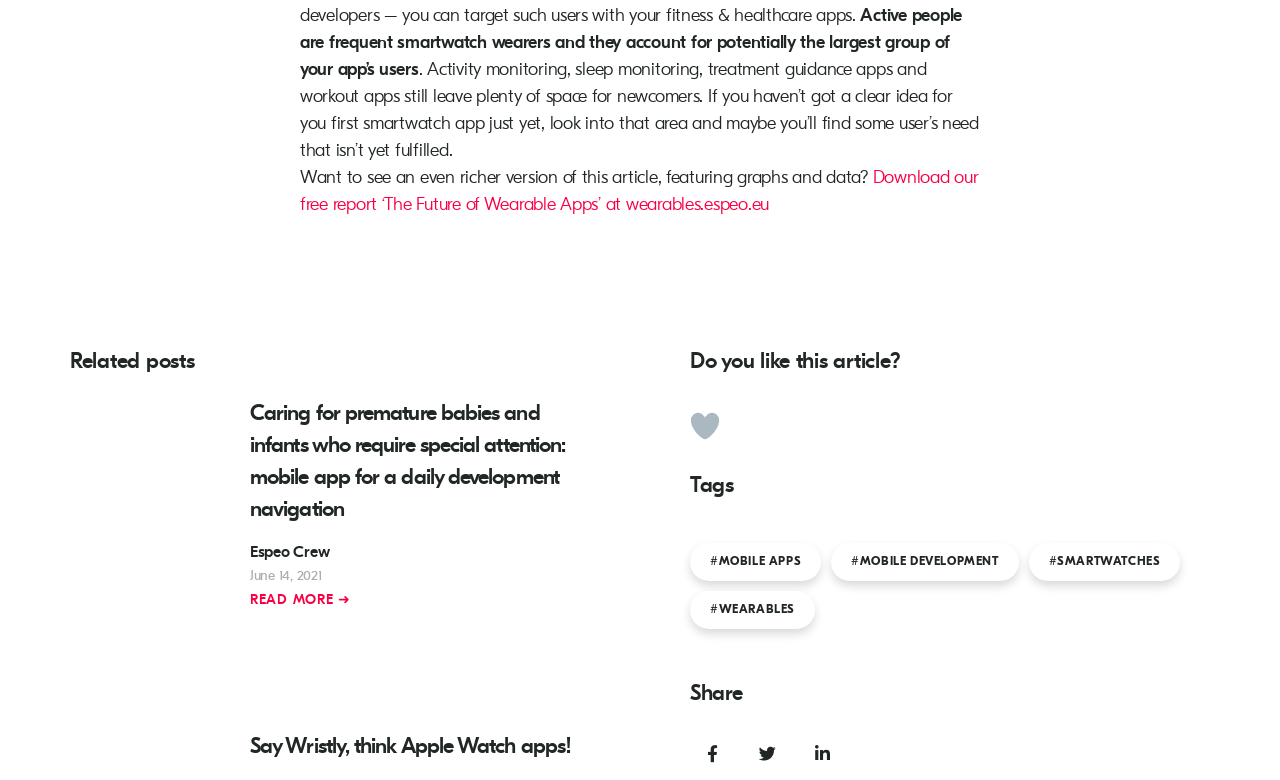Please provide the bounding box coordinates in the format (top-left x, top-left y, bottom-right x, bottom-right y). Remember, all values are floating point numbers between 0 and 1. What is the bounding box coordinate of the region described as: aria-label="Share on facebook"

[0.539, 0.937, 0.574, 0.995]